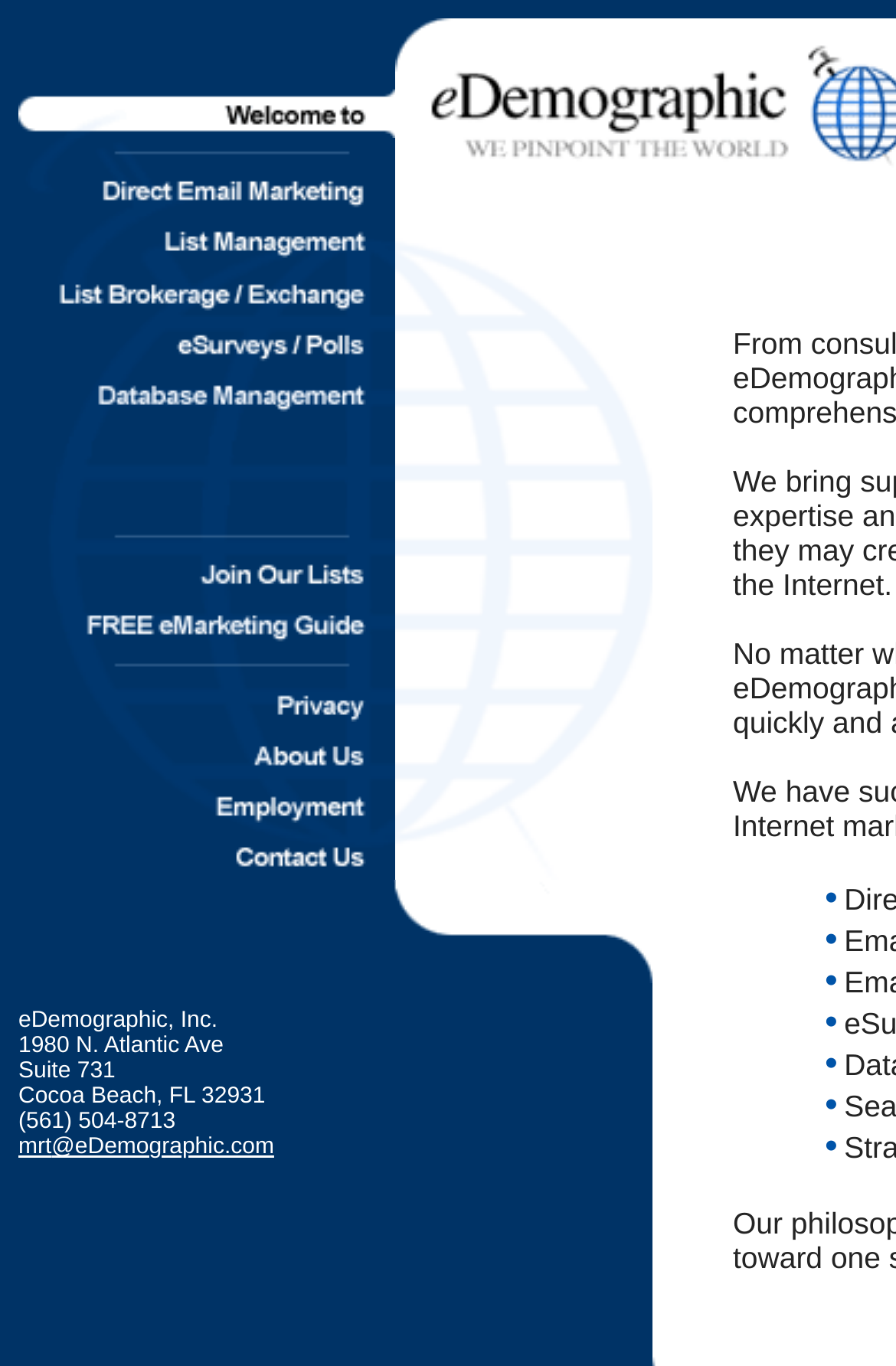Can you specify the bounding box coordinates of the area that needs to be clicked to fulfill the following instruction: "click the link to contact"?

[0.021, 0.136, 0.441, 0.165]